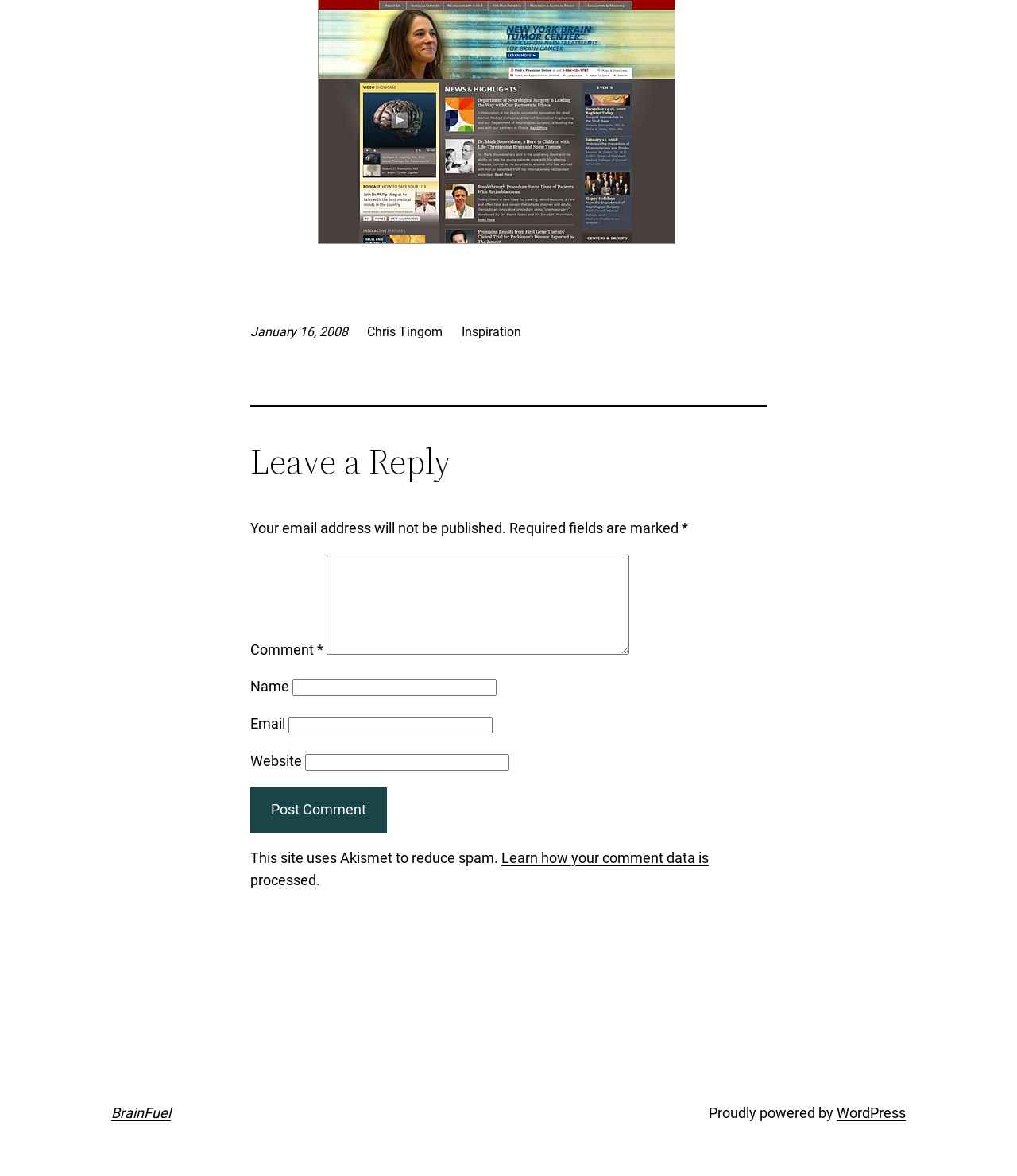Identify the bounding box for the element characterized by the following description: "name="submit" value="Post Comment"".

[0.246, 0.669, 0.38, 0.708]